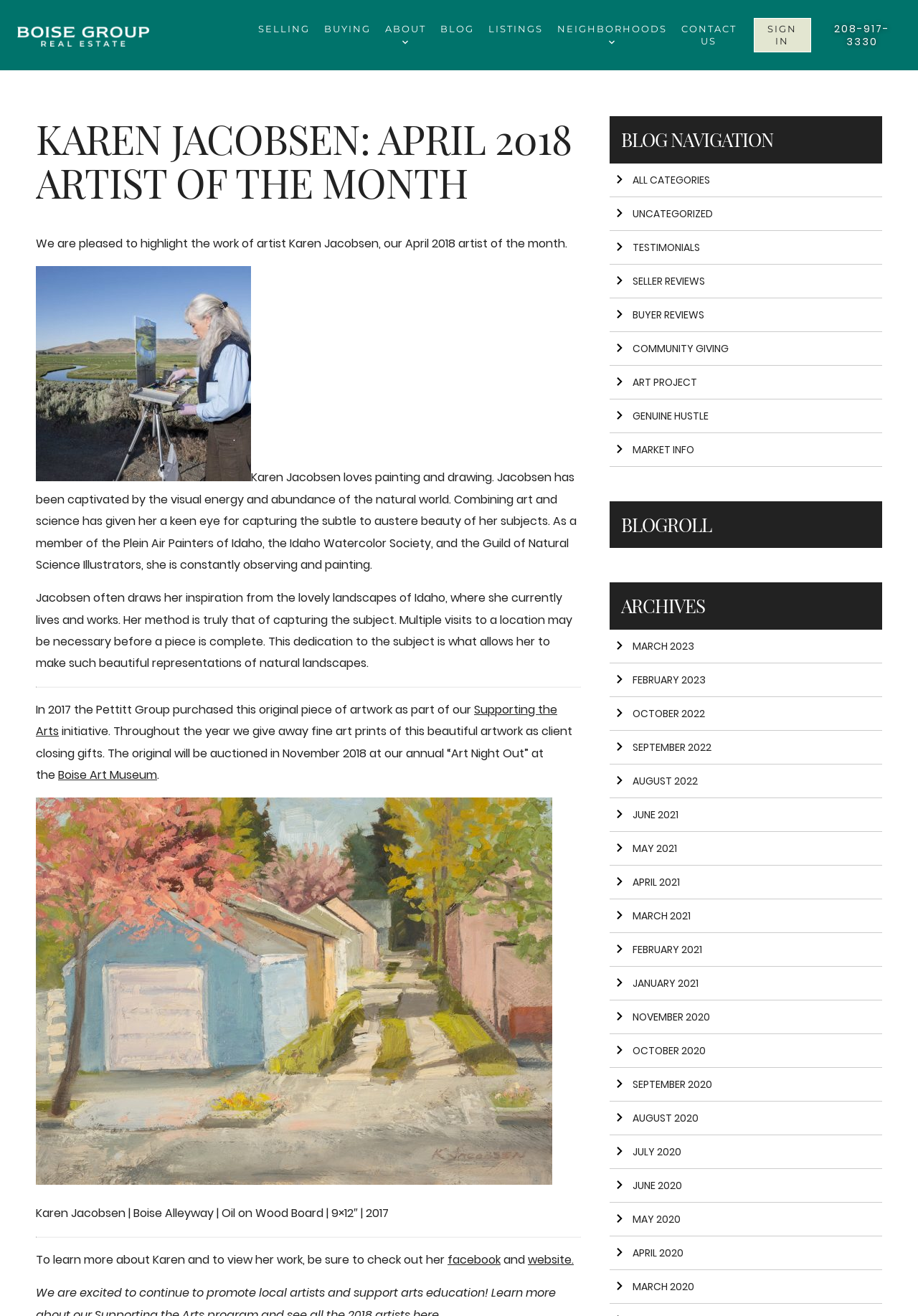Please determine the bounding box coordinates of the element's region to click in order to carry out the following instruction: "Sign in". The coordinates should be four float numbers between 0 and 1, i.e., [left, top, right, bottom].

[0.821, 0.014, 0.884, 0.04]